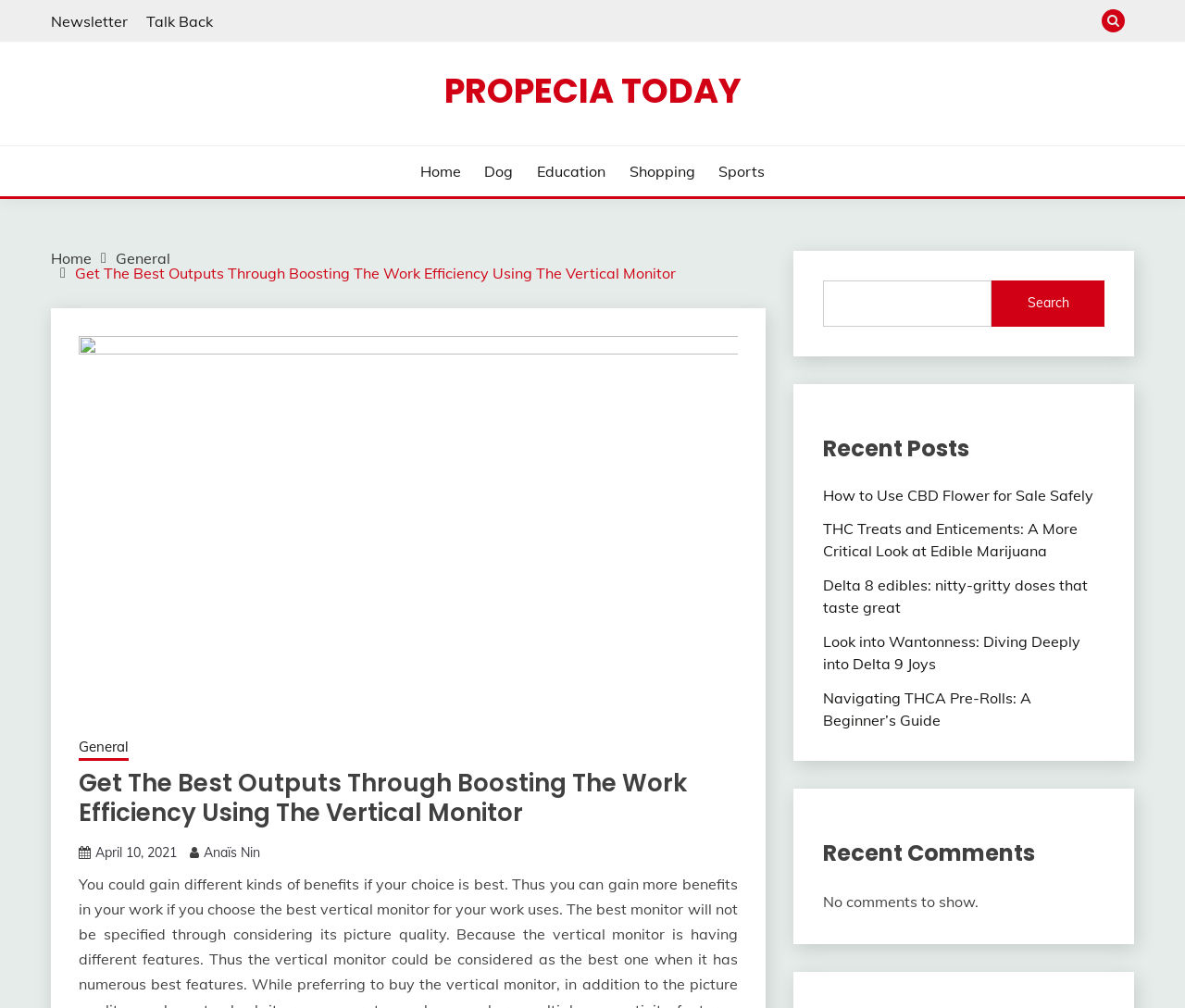Identify the bounding box coordinates for the element you need to click to achieve the following task: "Go to home page". Provide the bounding box coordinates as four float numbers between 0 and 1, in the form [left, top, right, bottom].

[0.355, 0.159, 0.389, 0.181]